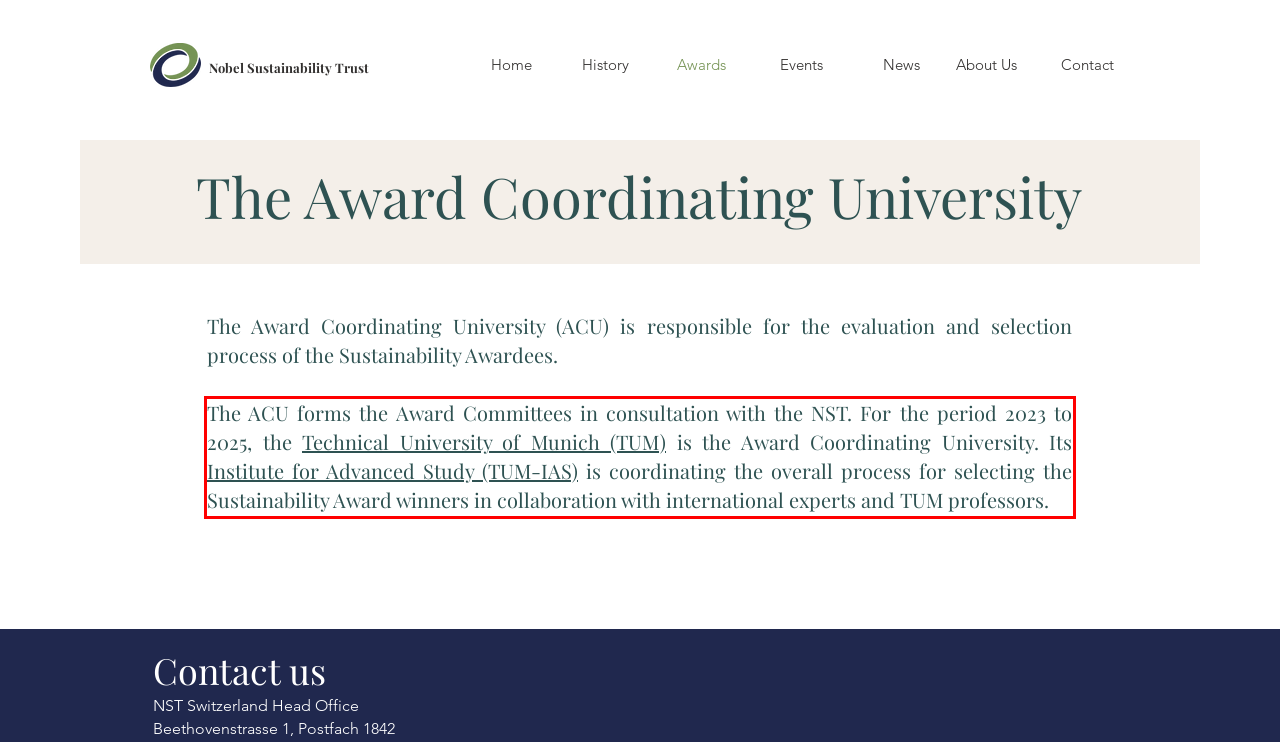Using the webpage screenshot, recognize and capture the text within the red bounding box.

The ACU forms the Award Committees in consultation with the NST. For the period 2023 to 2025, the Technical University of Munich (TUM) is the Award Coordinating University. Its Institute for Advanced Study (TUM-IAS) is coordinating the overall process for selecting the Sustainability Award winners in collaboration with international experts and TUM professors.